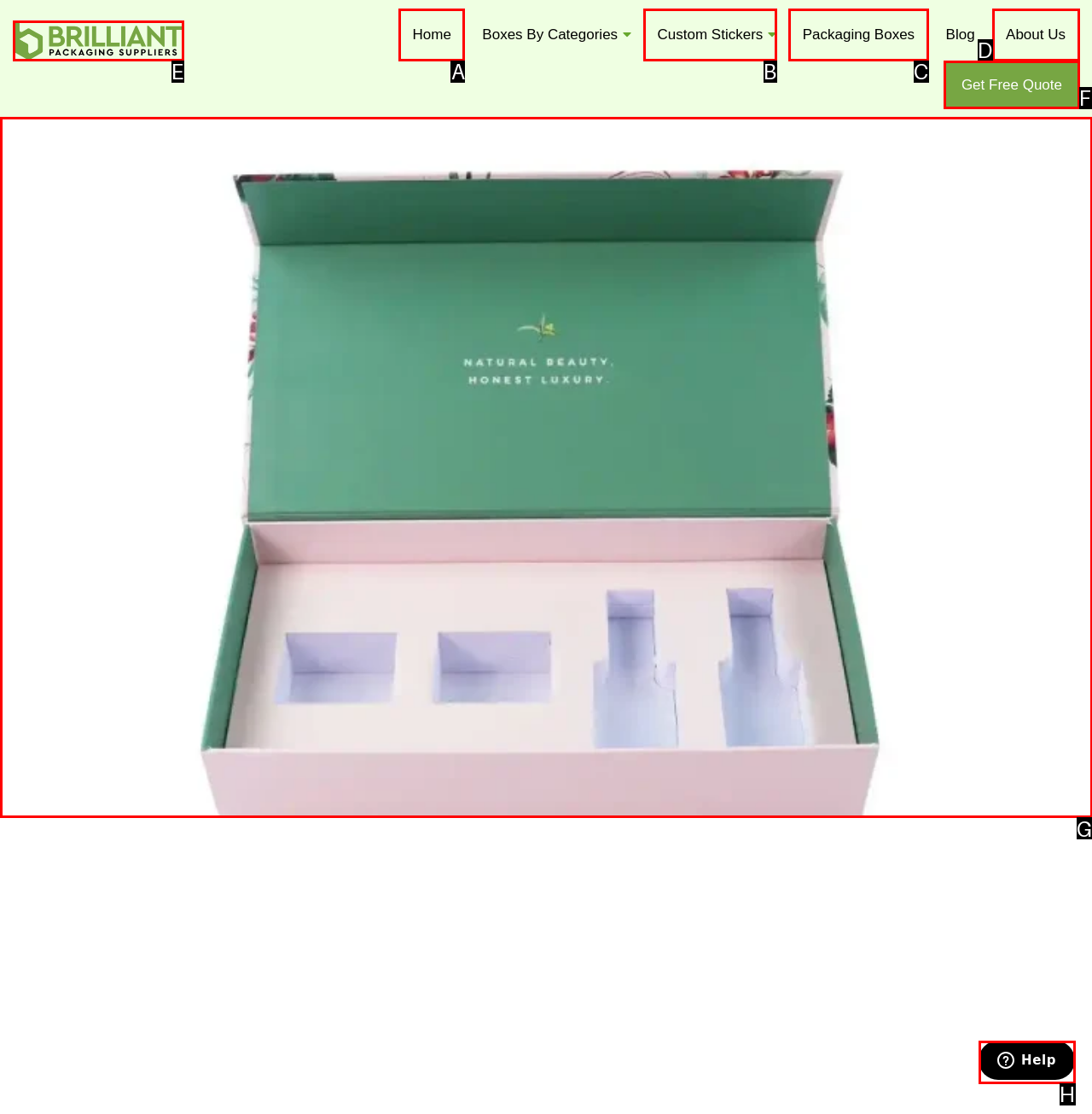Specify the letter of the UI element that should be clicked to achieve the following: View the 'Custom Bottle Box Packaging Design Importance' image
Provide the corresponding letter from the choices given.

G